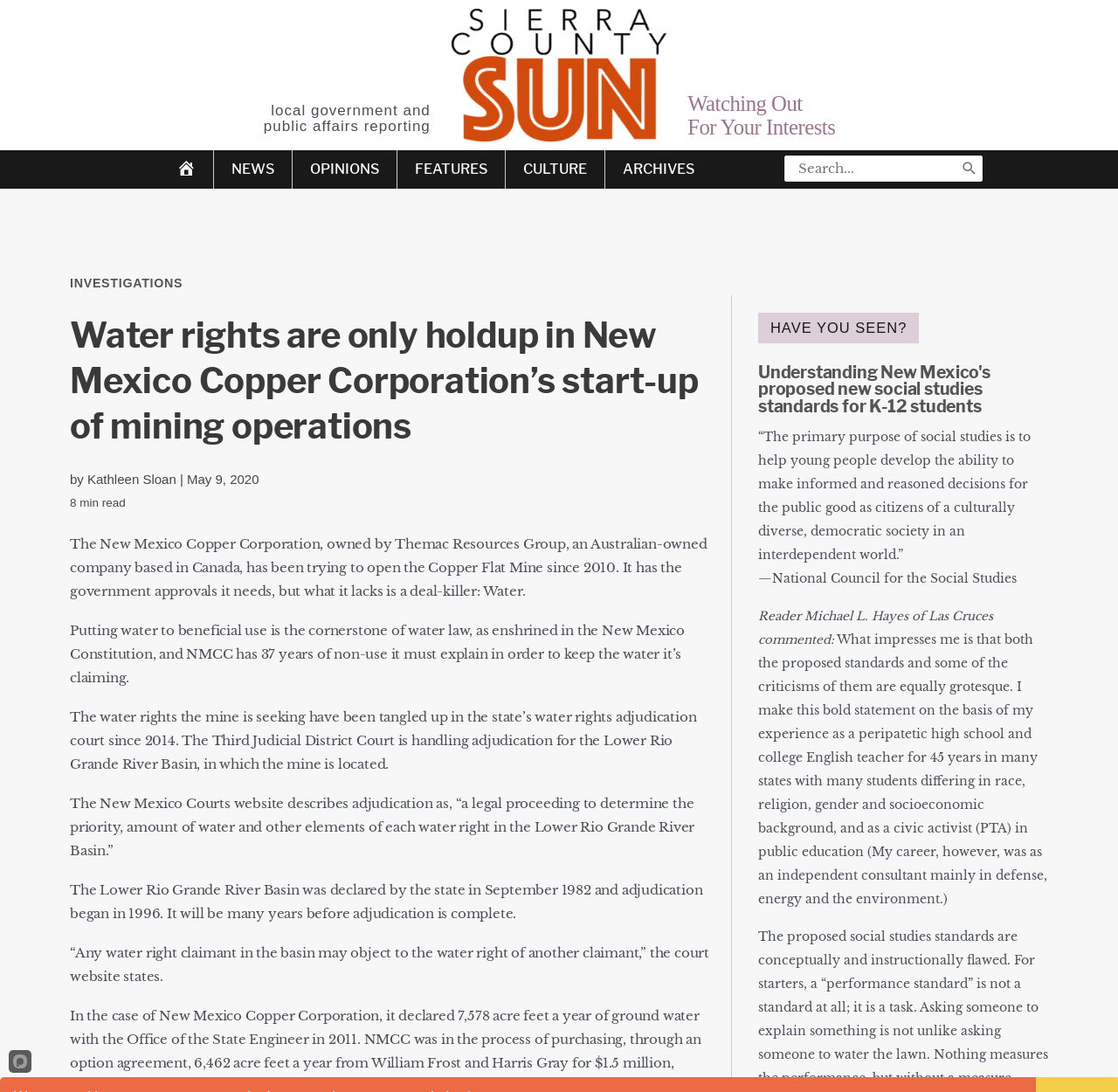Identify the bounding box coordinates of the clickable region required to complete the instruction: "View Understanding New Mexico's proposed new social studies standards for K-12 students". The coordinates should be given as four float numbers within the range of 0 and 1, i.e., [left, top, right, bottom].

[0.678, 0.331, 0.886, 0.381]